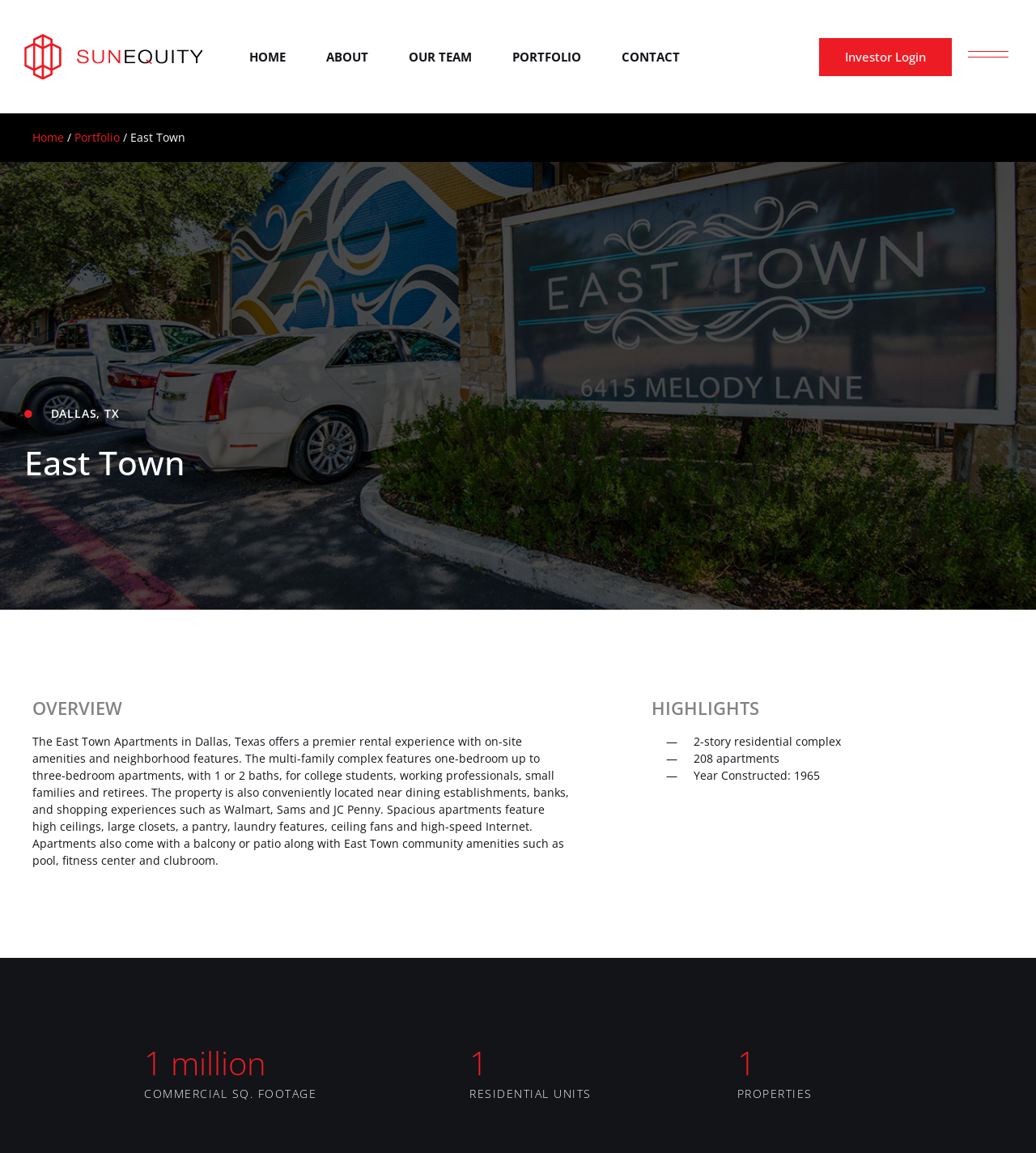Based on the provided description, "About", find the bounding box of the corresponding UI element in the screenshot.

[0.315, 0.042, 0.356, 0.056]